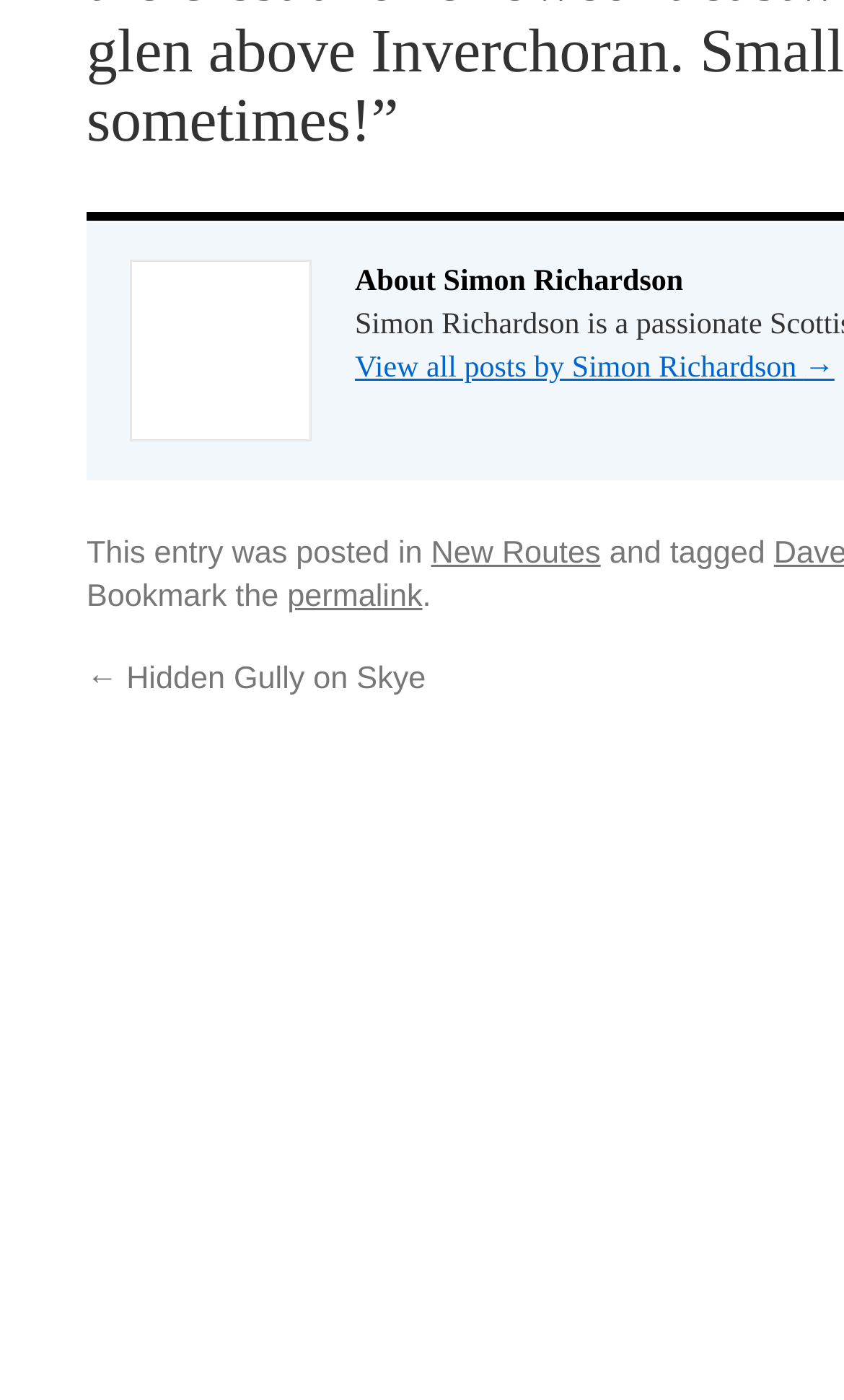Determine the bounding box of the UI element mentioned here: "permalink". The coordinates must be in the format [left, top, right, bottom] with values ranging from 0 to 1.

[0.34, 0.414, 0.5, 0.439]